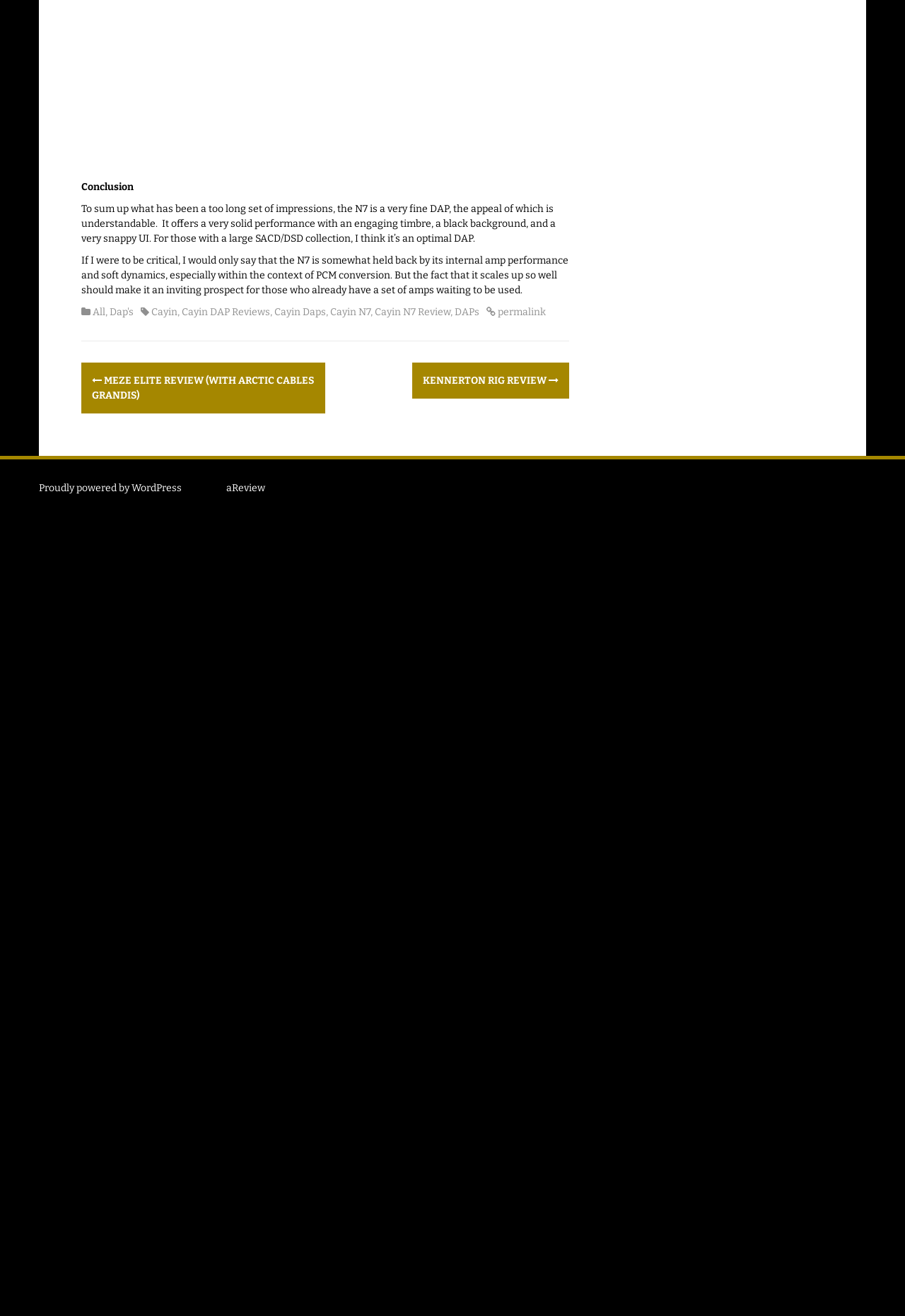What is the topic of the conclusion?
Analyze the screenshot and provide a detailed answer to the question.

The conclusion section is discussing the Cayin N7 DAP, which is a digital audio player. The text mentions its performance, timbre, and user interface.